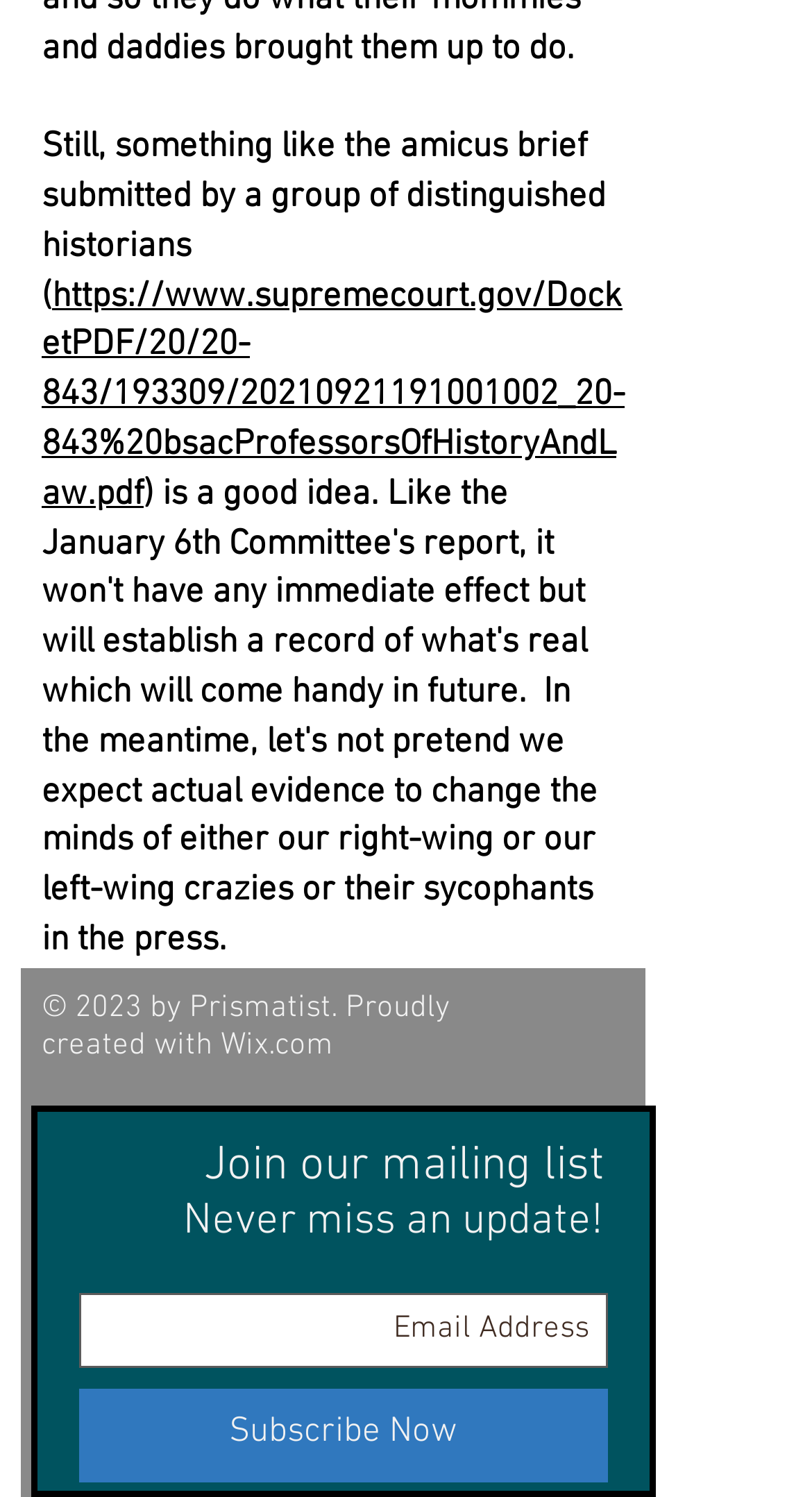Find the bounding box coordinates corresponding to the UI element with the description: "Subscribe Now". The coordinates should be formatted as [left, top, right, bottom], with values as floats between 0 and 1.

[0.097, 0.927, 0.749, 0.99]